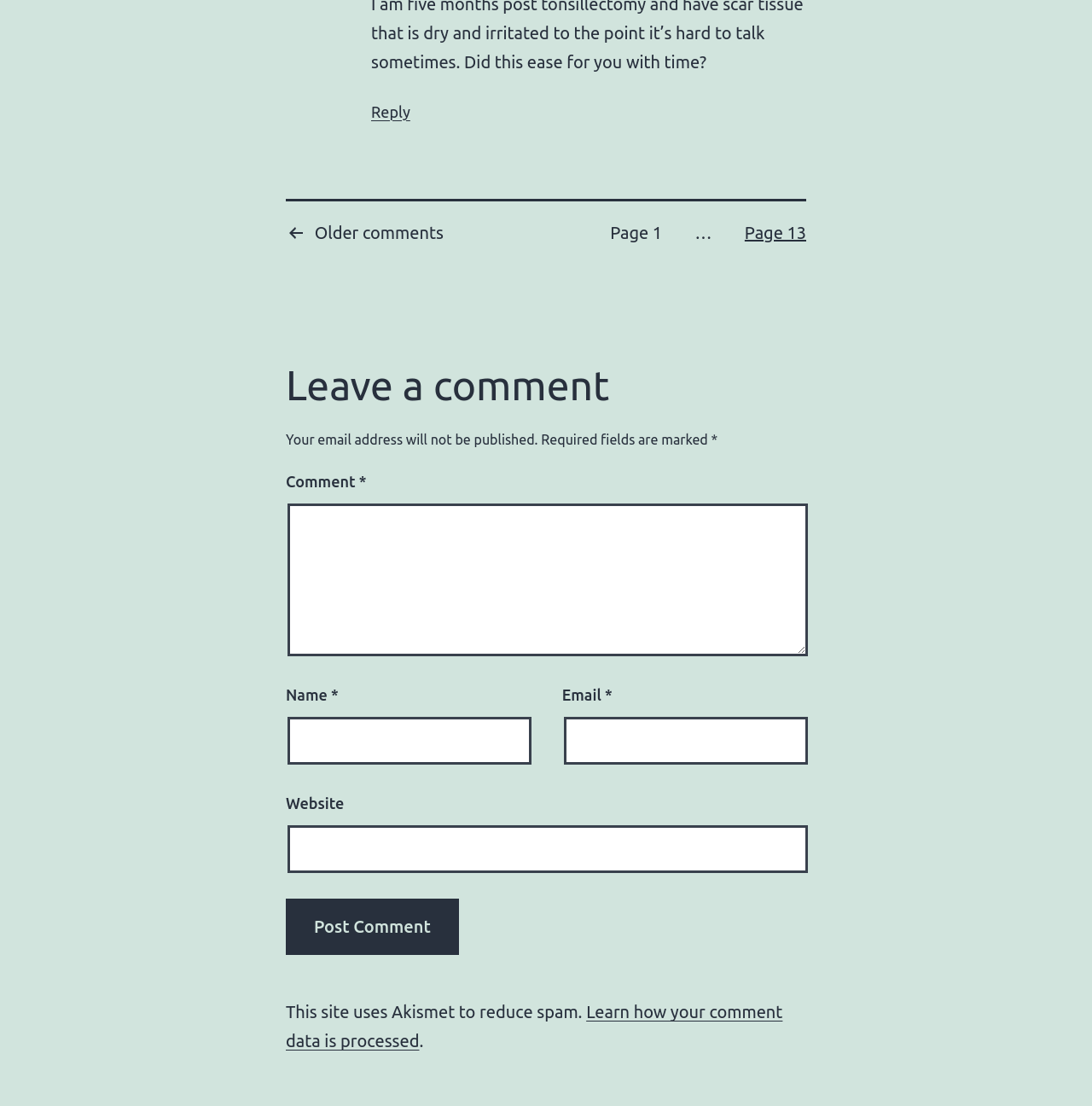What is the purpose of the link 'Learn how your comment data is processed'?
Based on the screenshot, give a detailed explanation to answer the question.

The link 'Learn how your comment data is processed' is likely to provide information about how the website handles and processes user comment data, which is a common concern for users who want to know how their personal data is being used.